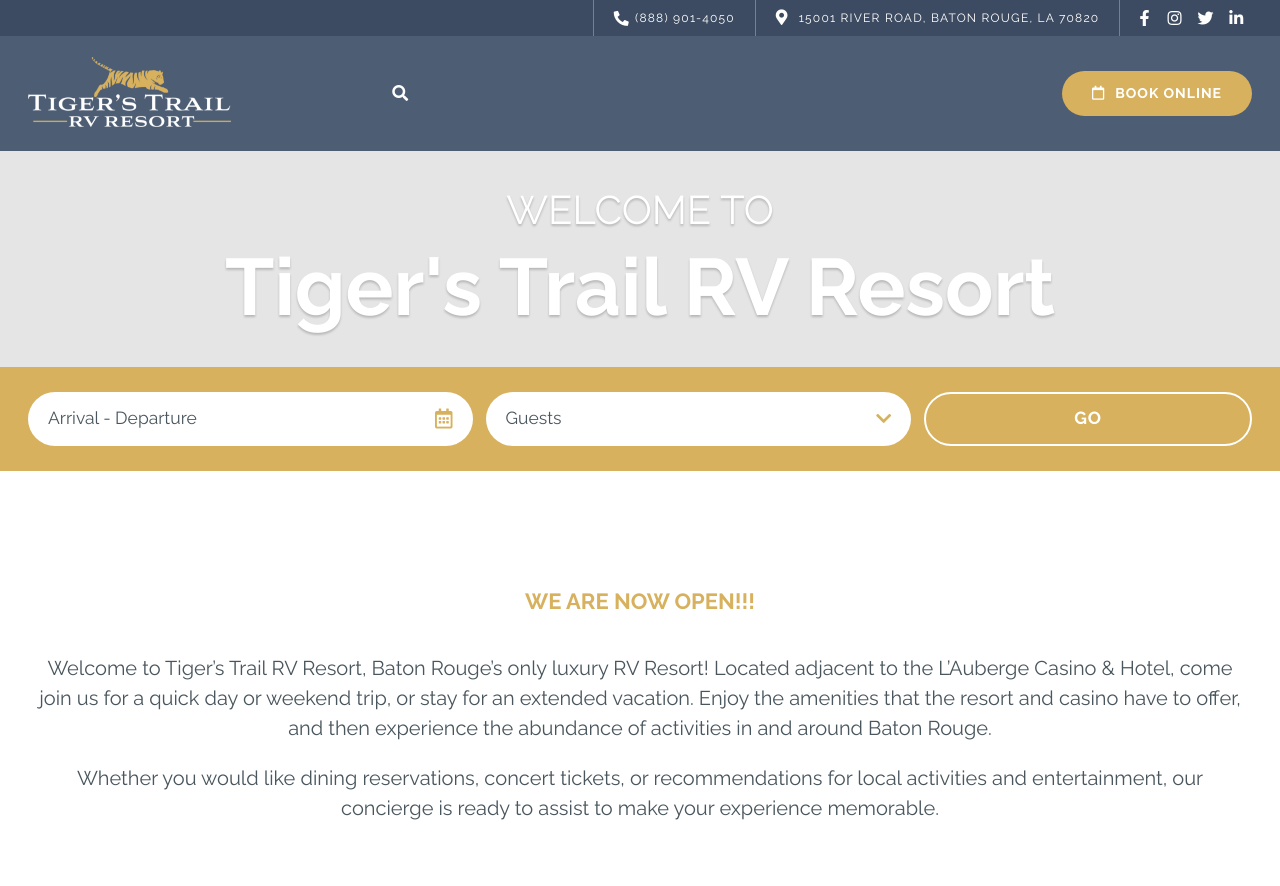Identify and provide the bounding box coordinates of the UI element described: "value="Go"". The coordinates should be formatted as [left, top, right, bottom], with each number being a float between 0 and 1.

[0.722, 0.442, 0.978, 0.504]